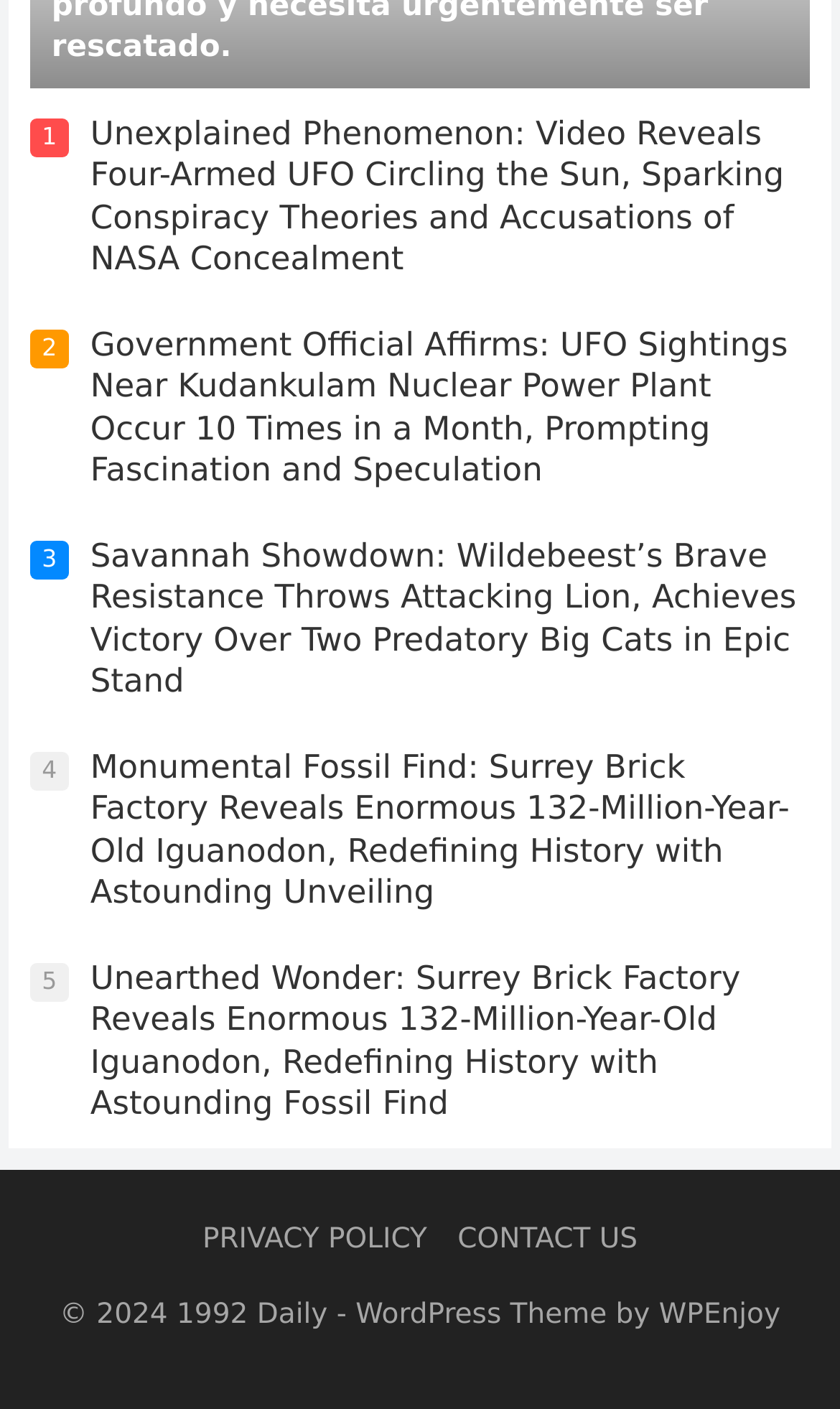Locate the bounding box coordinates of the element that should be clicked to fulfill the instruction: "Read about Unexplained Phenomenon".

[0.107, 0.081, 0.933, 0.198]